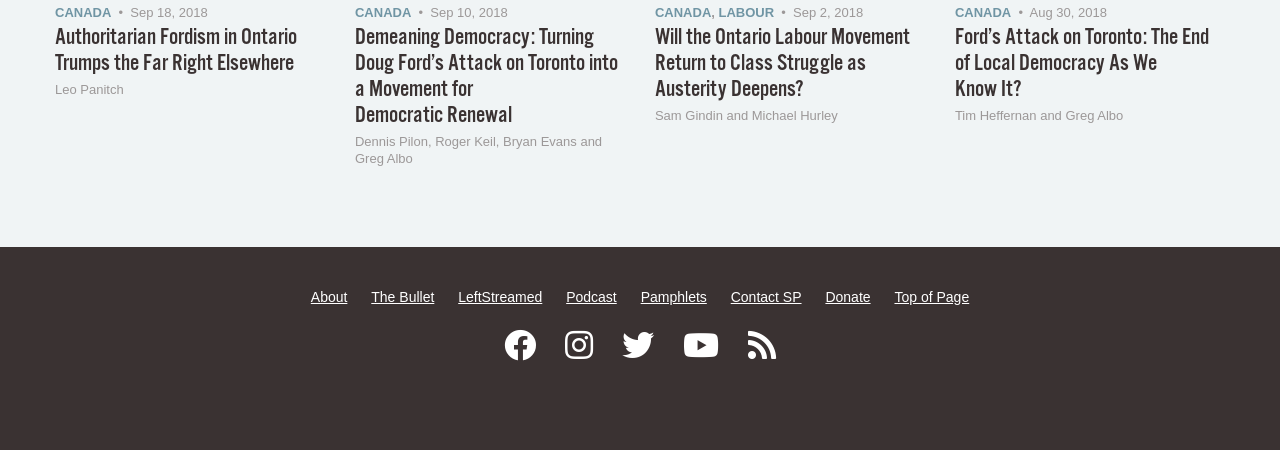Respond with a single word or short phrase to the following question: 
What is the date of the article 'Demeaning Democracy: Turning Doug Ford’s Attack on Toronto into a Movement for Democratic Renewal'?

Sep 10, 2018